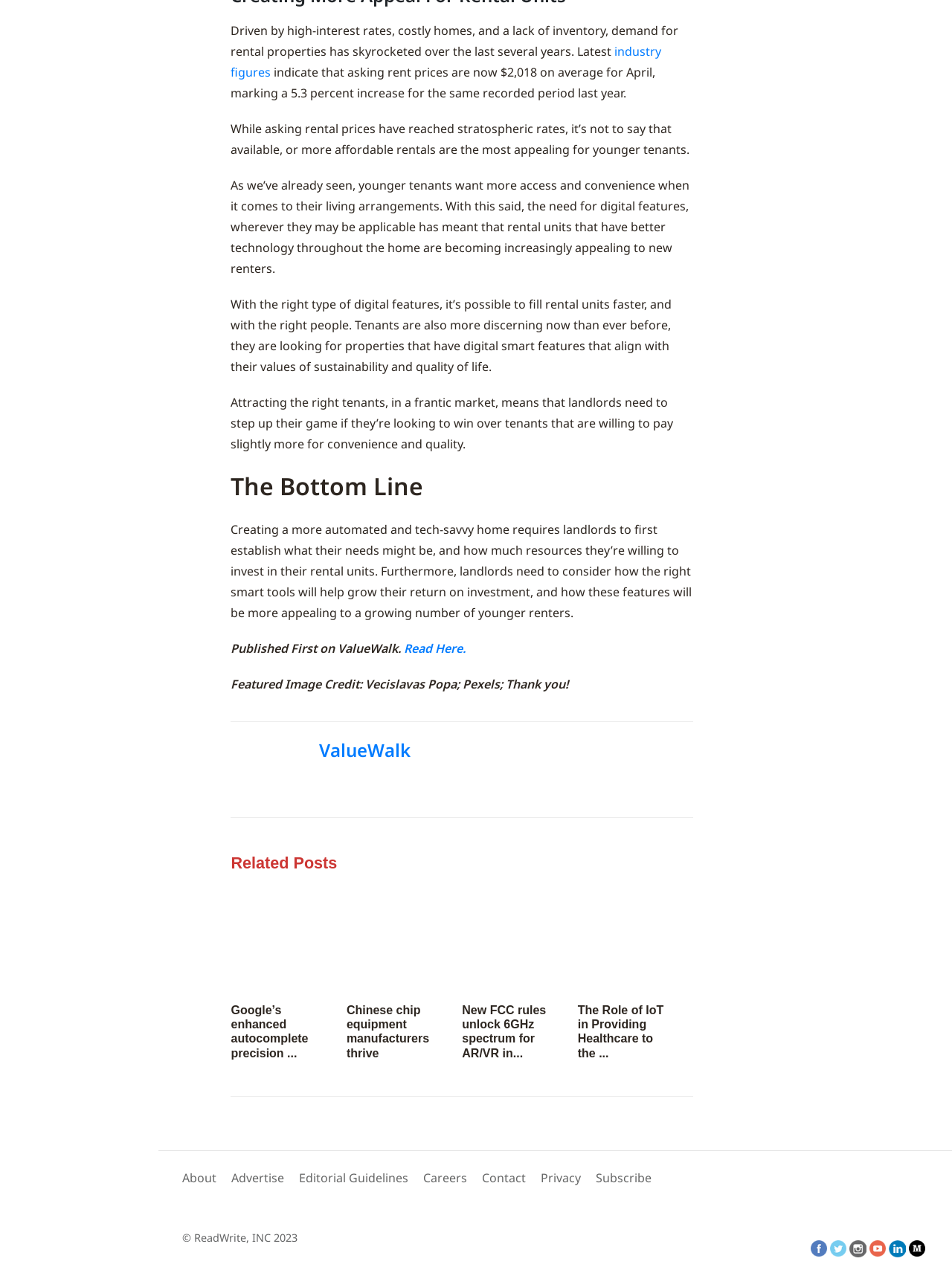Determine the bounding box of the UI element mentioned here: "industry figures". The coordinates must be in the format [left, top, right, bottom] with values ranging from 0 to 1.

[0.243, 0.034, 0.695, 0.063]